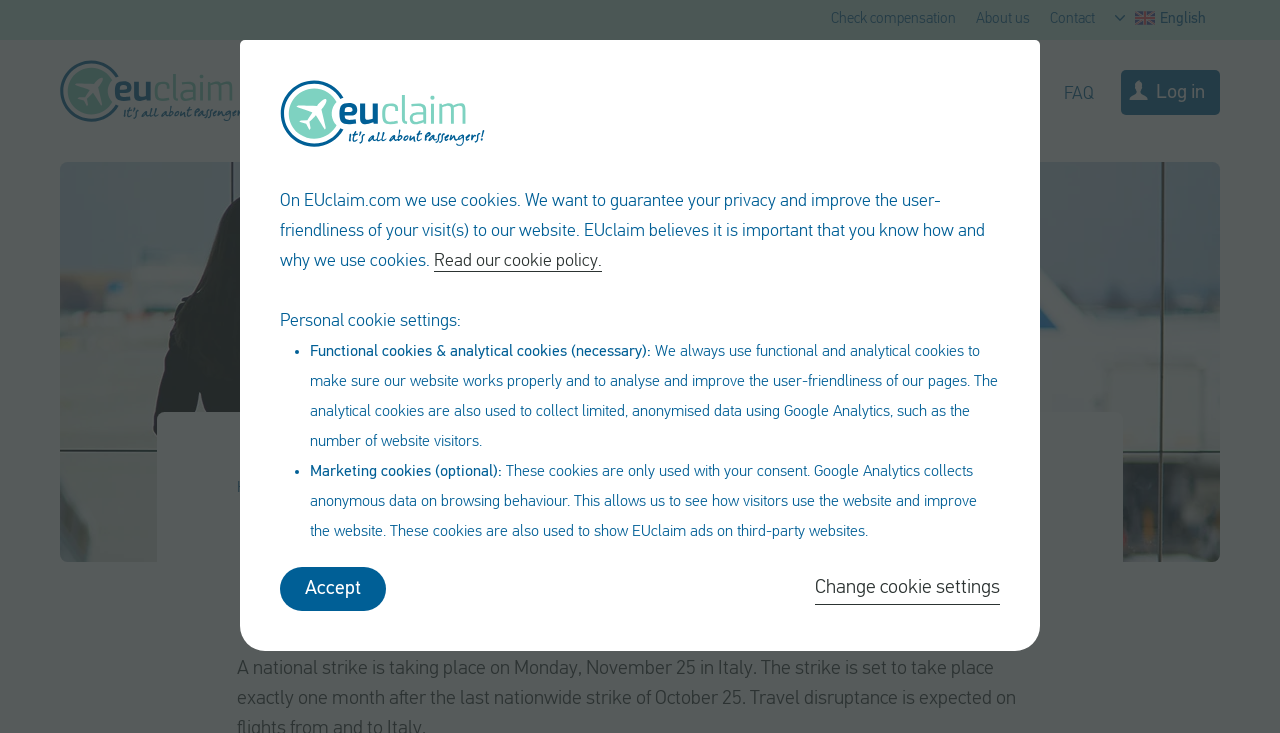Please determine the primary heading and provide its text.

National strike in Italy on Monday November 25